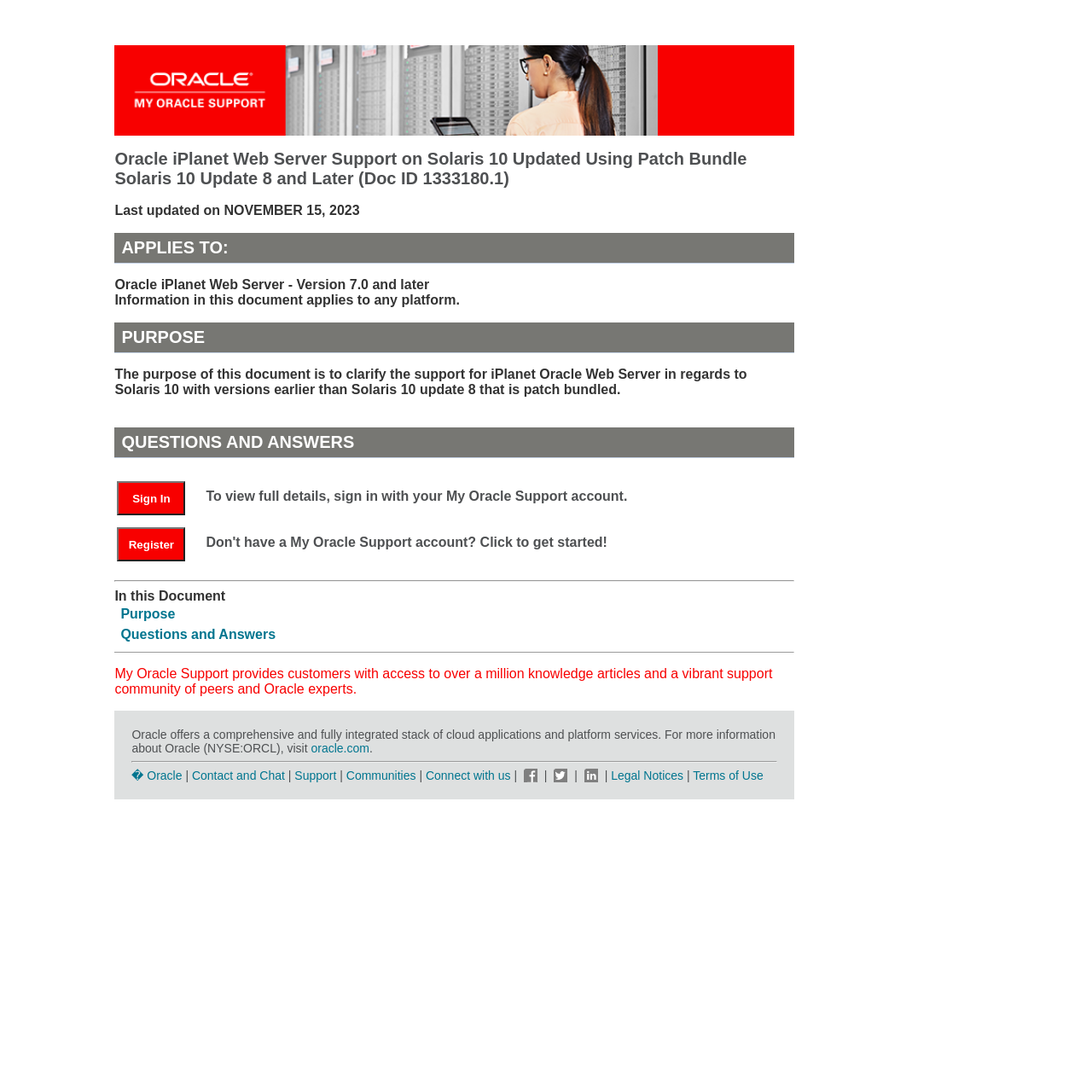Generate the text content of the main heading of the webpage.

Oracle iPlanet Web Server Support on Solaris 10 Updated Using Patch Bundle Solaris 10 Update 8 and Later (Doc ID 1333180.1)